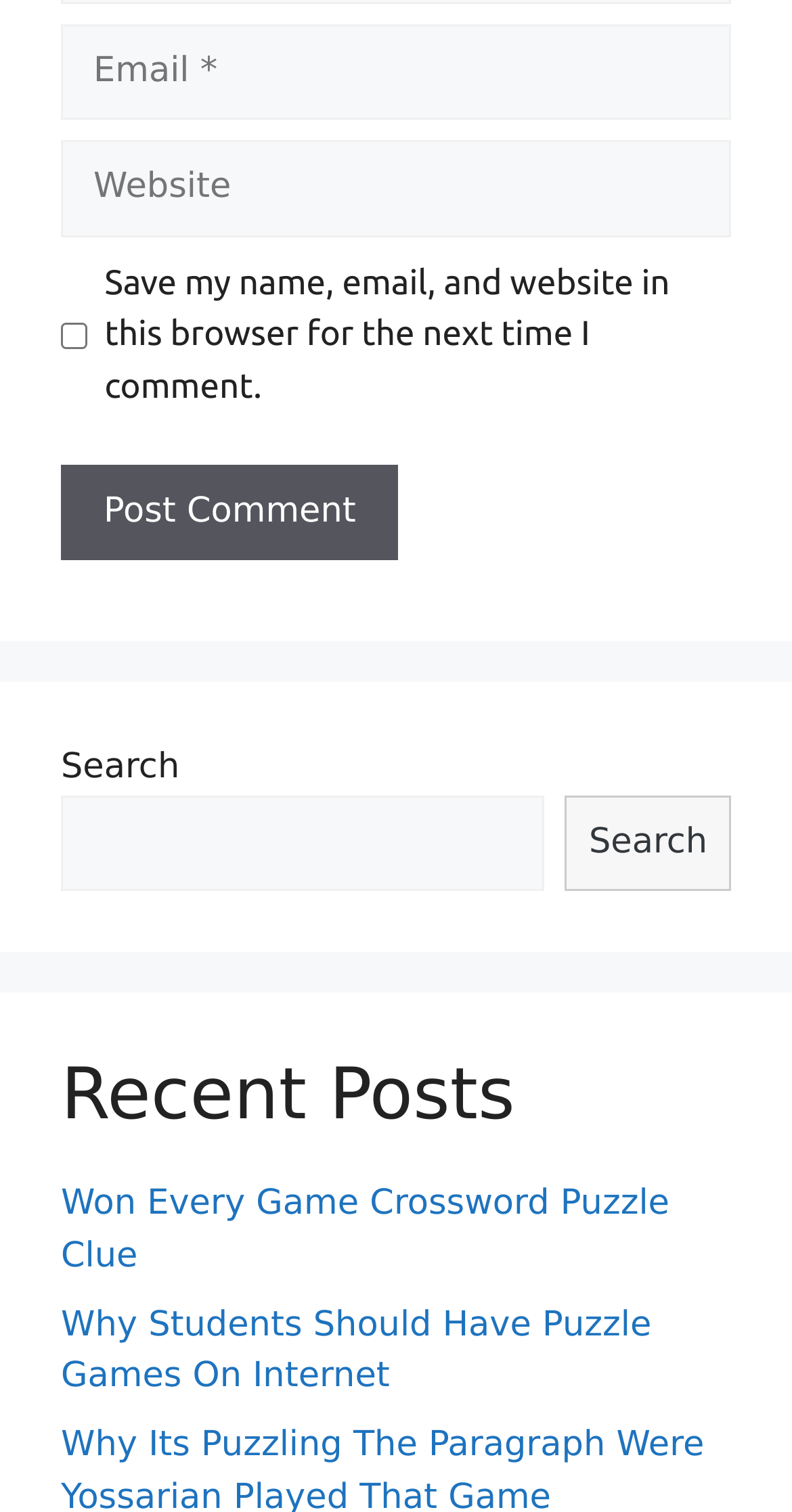Determine the bounding box coordinates of the area to click in order to meet this instruction: "Post a comment".

[0.077, 0.307, 0.371, 0.371]